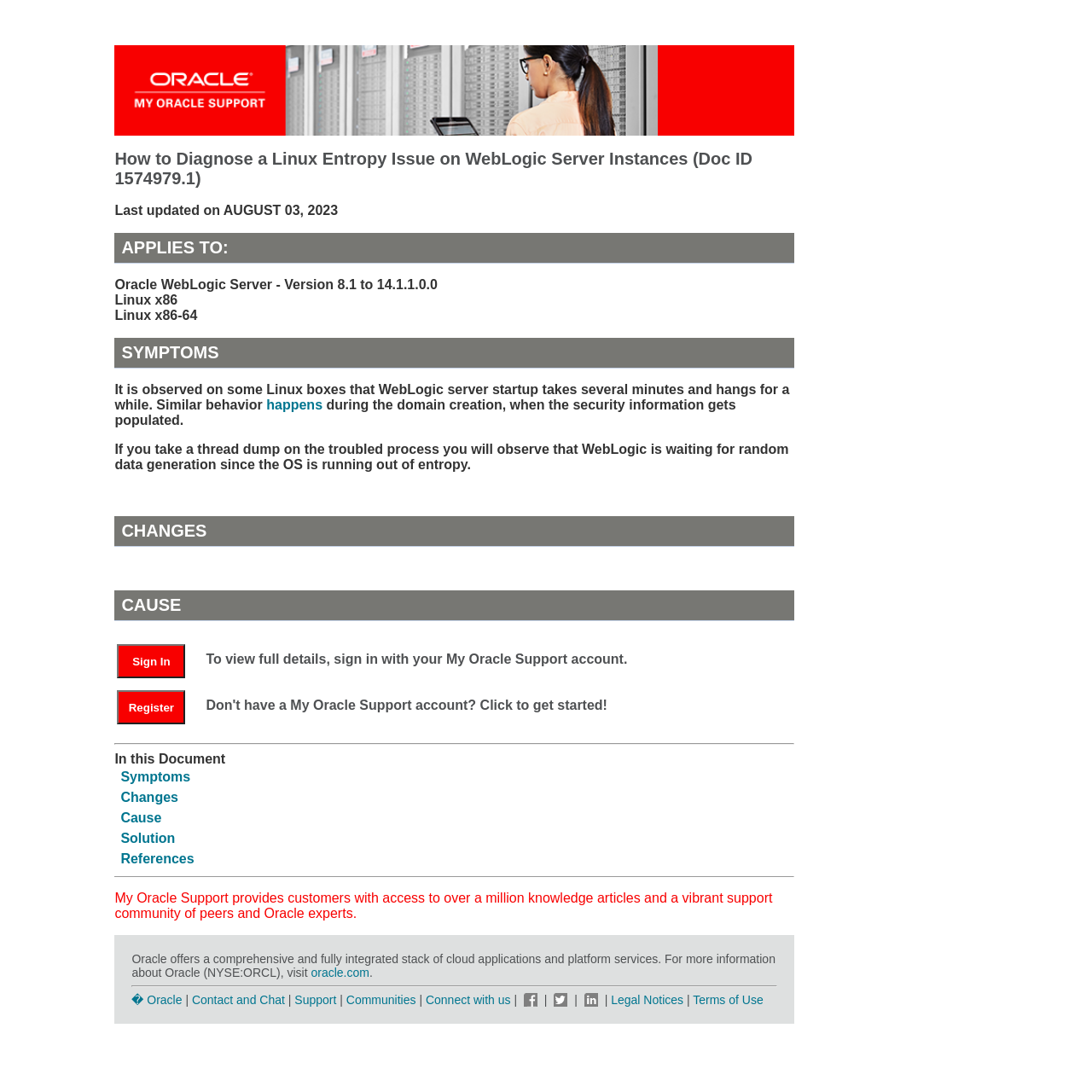Create a detailed narrative describing the layout and content of the webpage.

This webpage is about diagnosing a Linux entropy issue on WebLogic Server instances. At the top, there is a banner with the title "My Oracle Support" and an image. Below the banner, the title "How to Diagnose a Linux Entropy Issue on WebLogic Server Instances (Doc ID 1574979.1)" is displayed. The last updated date, "AUGUST 03, 2023", is shown below the title.

The webpage is divided into several sections, including "APPLIES TO:", "SYMPTOMS", "CHANGES", and "CAUSE". In the "APPLIES TO:" section, the Oracle WebLogic Server versions and Linux x86 and x86-64 platforms are listed. The "SYMPTOMS" section describes the issue, stating that WebLogic server startup takes several minutes and hangs for a while, and that the security information gets populated during domain creation.

Below the "SYMPTOMS" section, there is a table with two rows, each containing a button to sign in or register with My Oracle Support. The "CHANGES" and "CAUSE" sections are followed by a horizontal separator.

The webpage also has a navigation menu on the left side, with links to "Symptoms", "Changes", "Cause", and "Solution" sections. Below the navigation menu, there is a section with a description of My Oracle Support, stating that it provides customers with access to over a million knowledge articles and a vibrant support community.

At the bottom of the webpage, there is a footer section with links to Oracle's website, contact and chat support, communities, and social media platforms such as Facebook, Twitter, and LinkedIn.